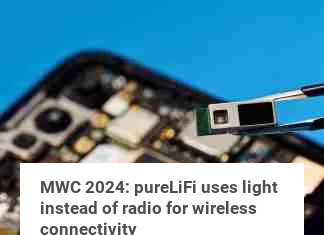Describe all the elements visible in the image meticulously.

At MWC 2024, pureLiFi showcases a groundbreaking technology that utilizes light for wireless connectivity, offering an innovative alternative to traditional radio signals. The image highlights a close-up of a microchip being held by tweezers, indicative of the advanced engineering behind this state-of-the-art solution. Surrounding circuitry is partially visible, emphasizing the intricate design and sophisticated components that power this novel approach to wireless communication. This advancement promises enhanced data transmission speeds and improved security for future wireless devices.